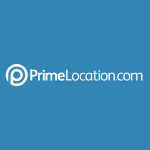What is the shape of the stylized letter?
Analyze the image and provide a thorough answer to the question.

The logo features a stylized letter 'P' accompanied by the text 'PrimeLocation.com', which implies that the shape of the stylized letter is 'P'.